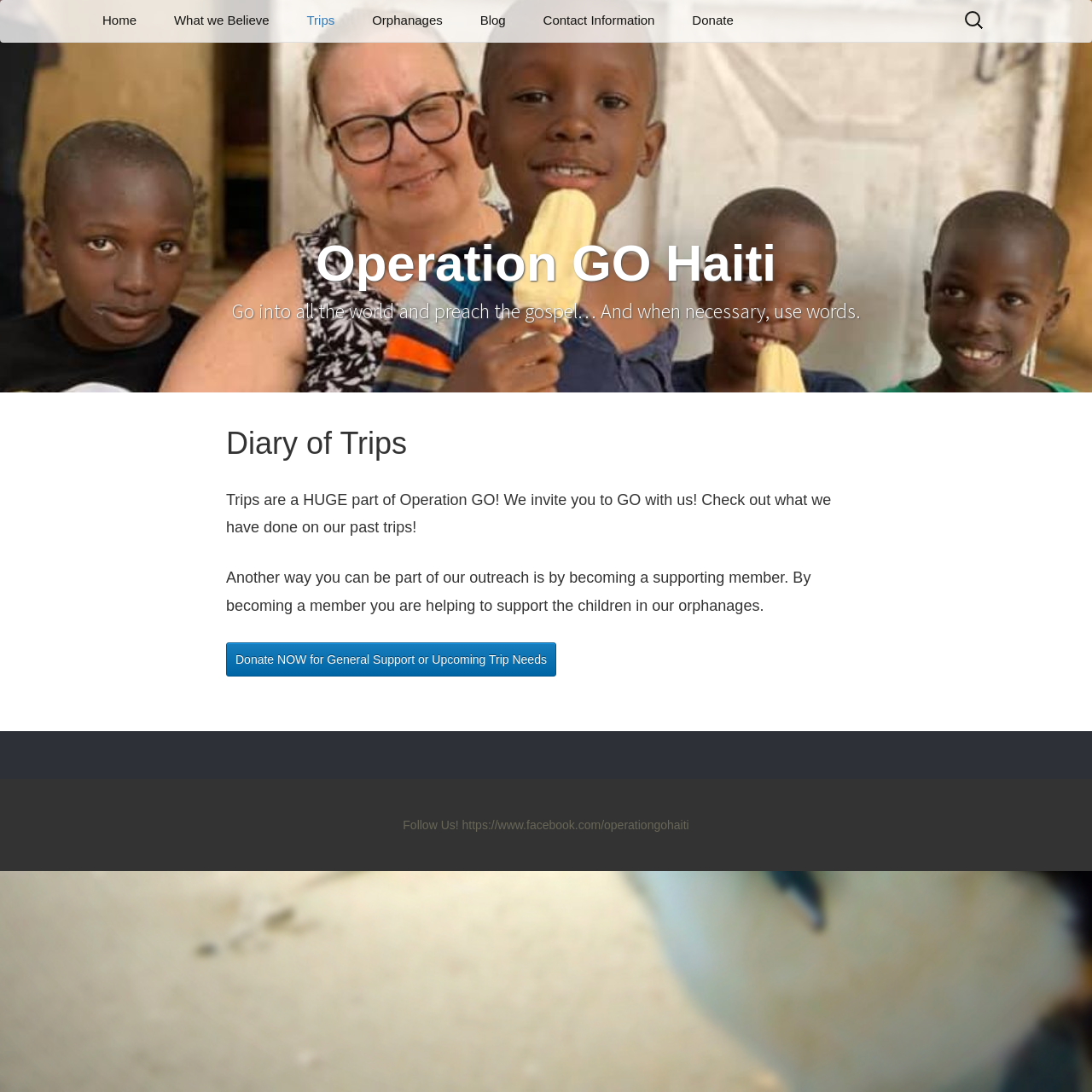Offer a meticulous caption that includes all visible features of the webpage.

The webpage is about "Diary of Trips" and "Operation GO Haiti", a Christian organization that conducts missionary trips to Haiti. At the top of the page, there is a heading with the organization's name and a quote from the Bible. Below this, there is a navigation menu with links to "Home", "What we Believe", "Trips", and other pages.

On the left side of the page, there is a list of links to specific trip diaries, including "August 2010 – 1st GO", "March 2011 – 2nd GO", and others. Below this list, there are links to "Orphanages" and specific orphanages, such as "Agape" and "CHOAIDS".

In the main content area, there is a heading that says "Diary of Trips" and a brief introduction to the organization's trips. Below this, there is a paragraph of text that describes the importance of trips in the organization's outreach efforts. Another paragraph explains how becoming a supporting member can help support the children in the orphanages.

There is a call-to-action link to "Donate NOW for General Support or Upcoming Trip Needs". At the bottom of the page, there is a section with a link to the organization's Facebook page and a static text that says "Follow Us!".